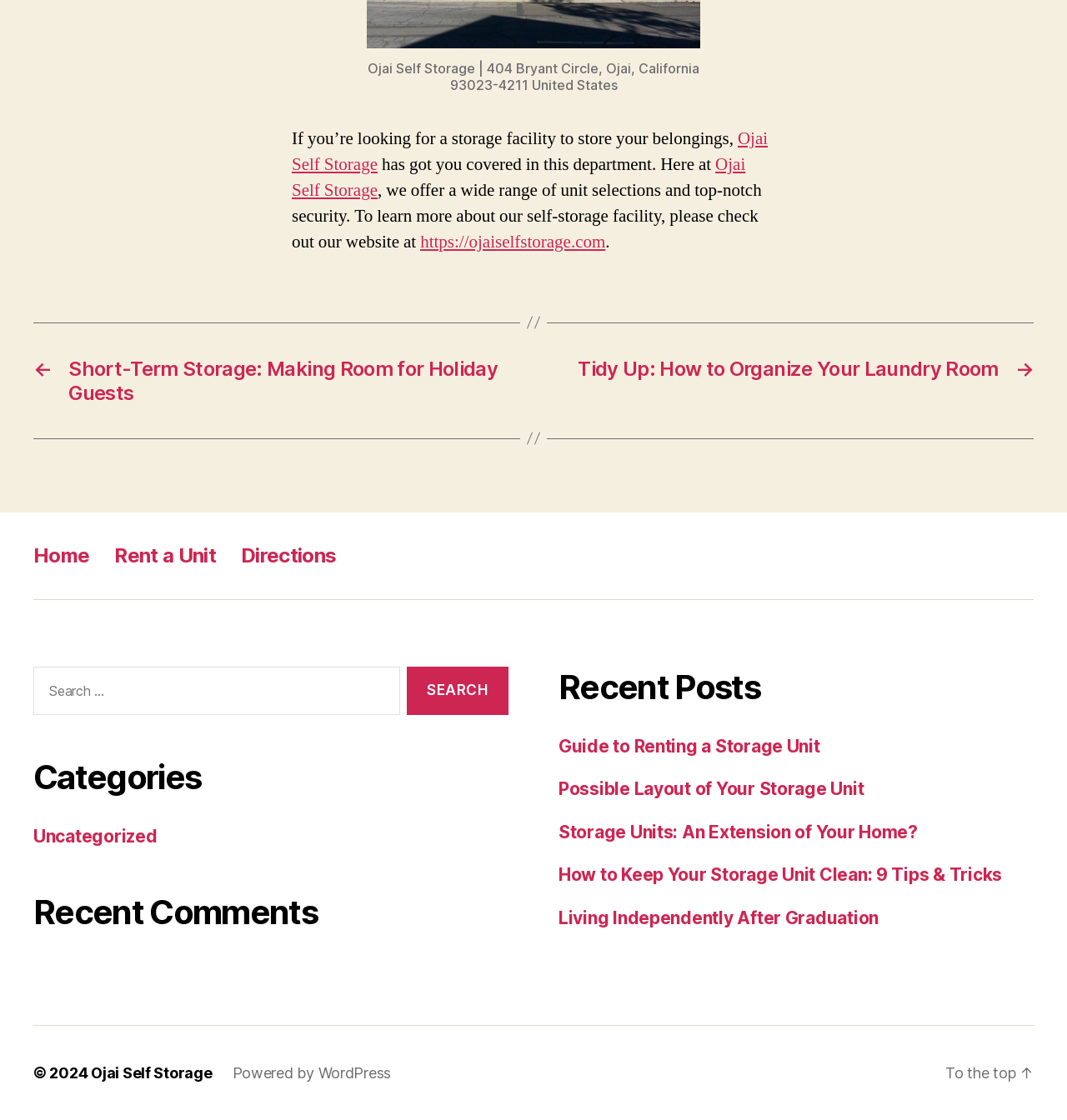Find and specify the bounding box coordinates that correspond to the clickable region for the instruction: "Learn about treatment approaches for drug addiction".

None